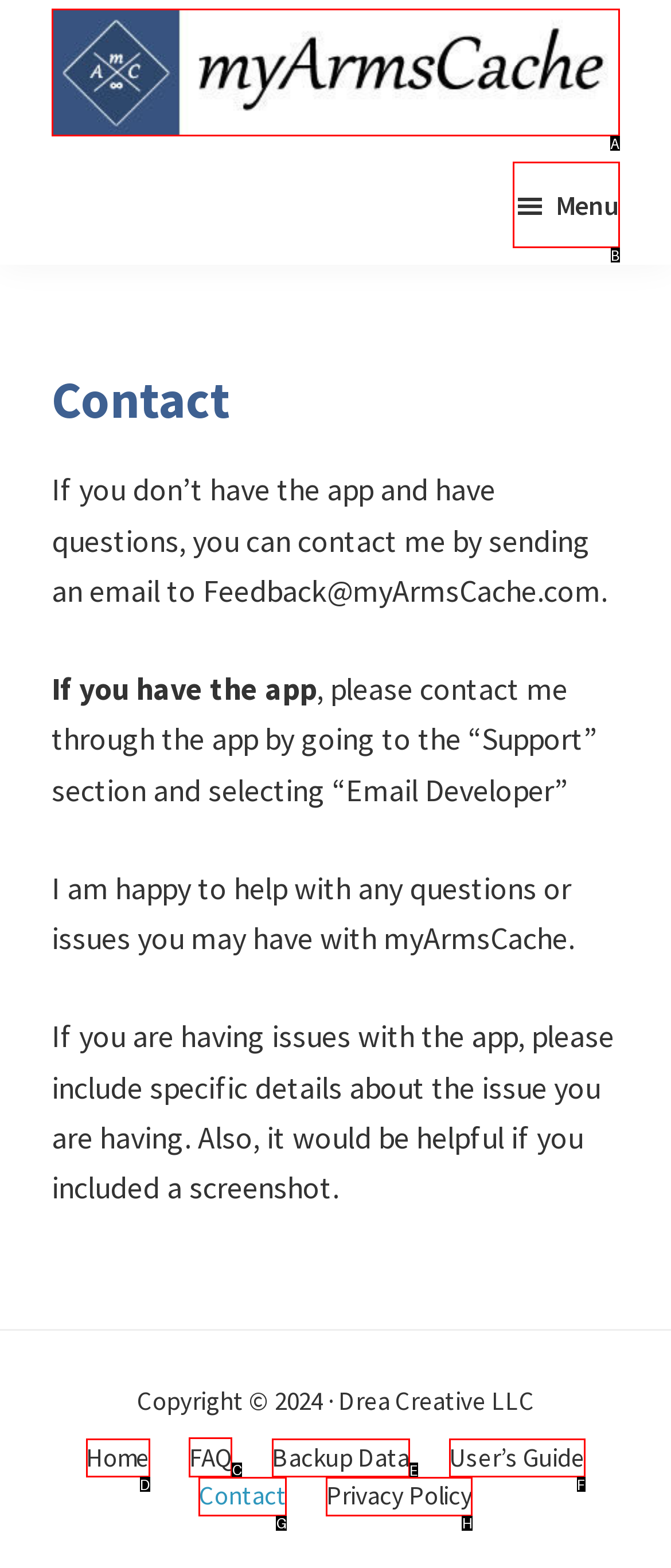Choose the letter of the option that needs to be clicked to perform the task: View the 'FAQ' page. Answer with the letter.

C